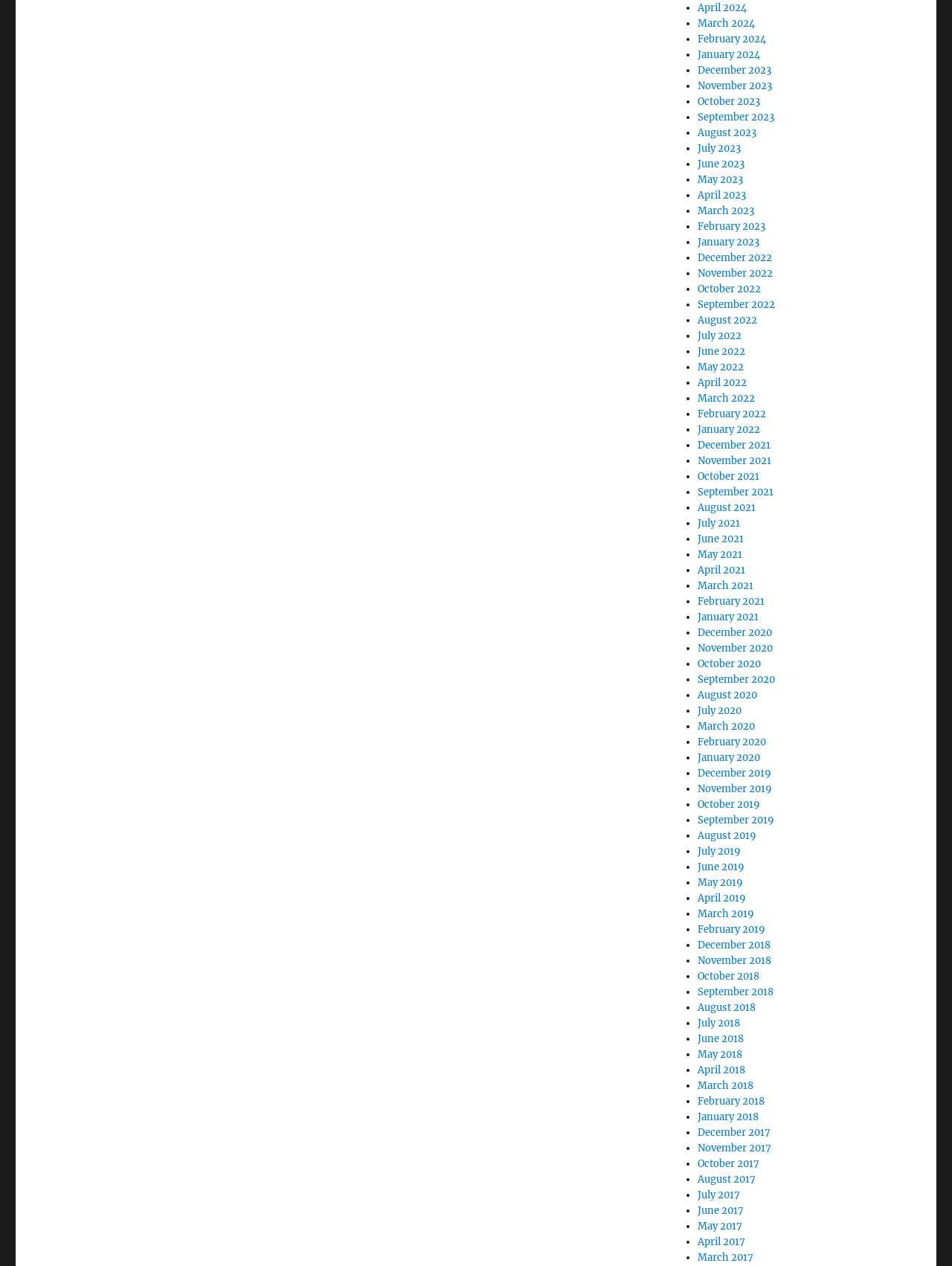Can you find the bounding box coordinates of the area I should click to execute the following instruction: "Click April 2024"?

[0.733, 0.001, 0.784, 0.011]